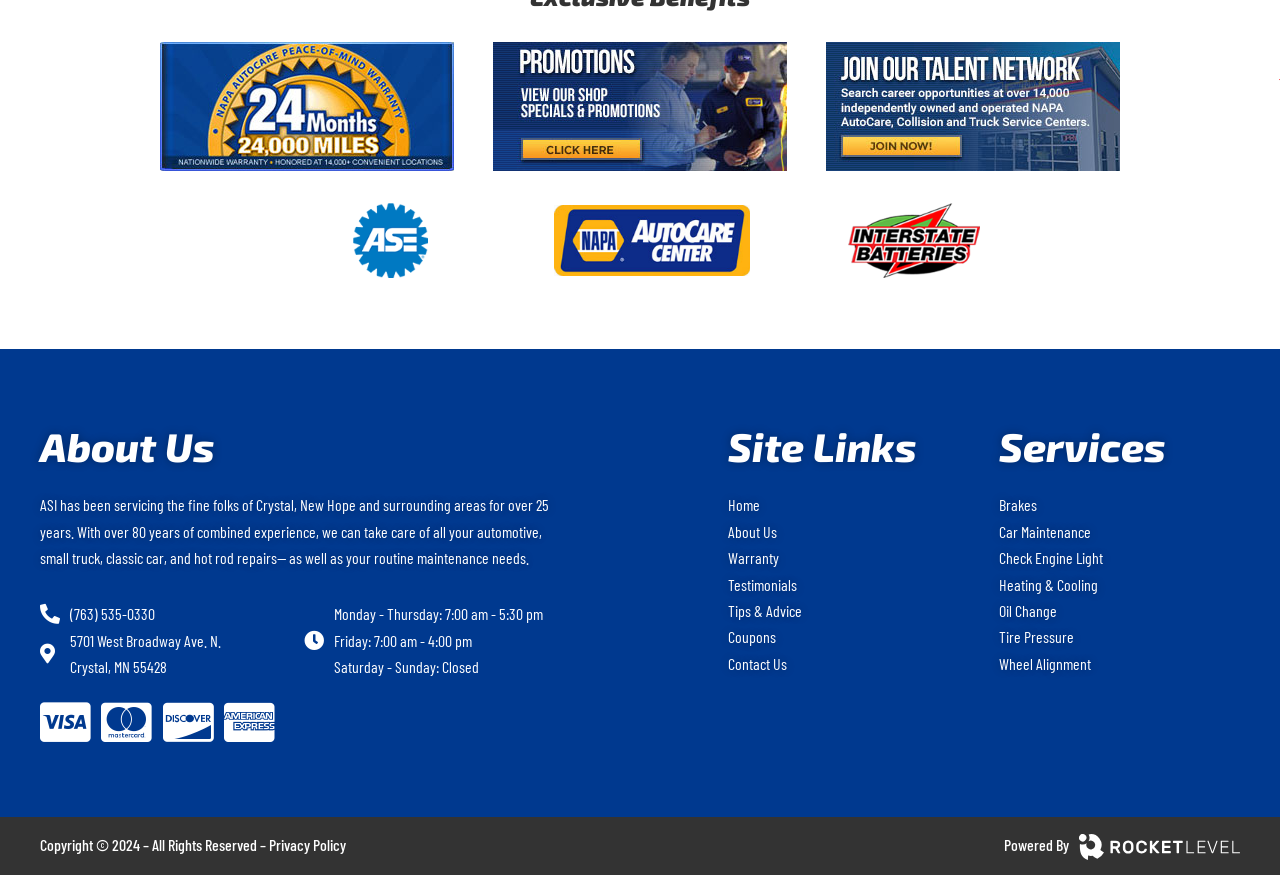What is the phone number of the company?
Please provide a comprehensive answer based on the visual information in the image.

The phone number can be found in the 'About Us' section, listed below the company's address.